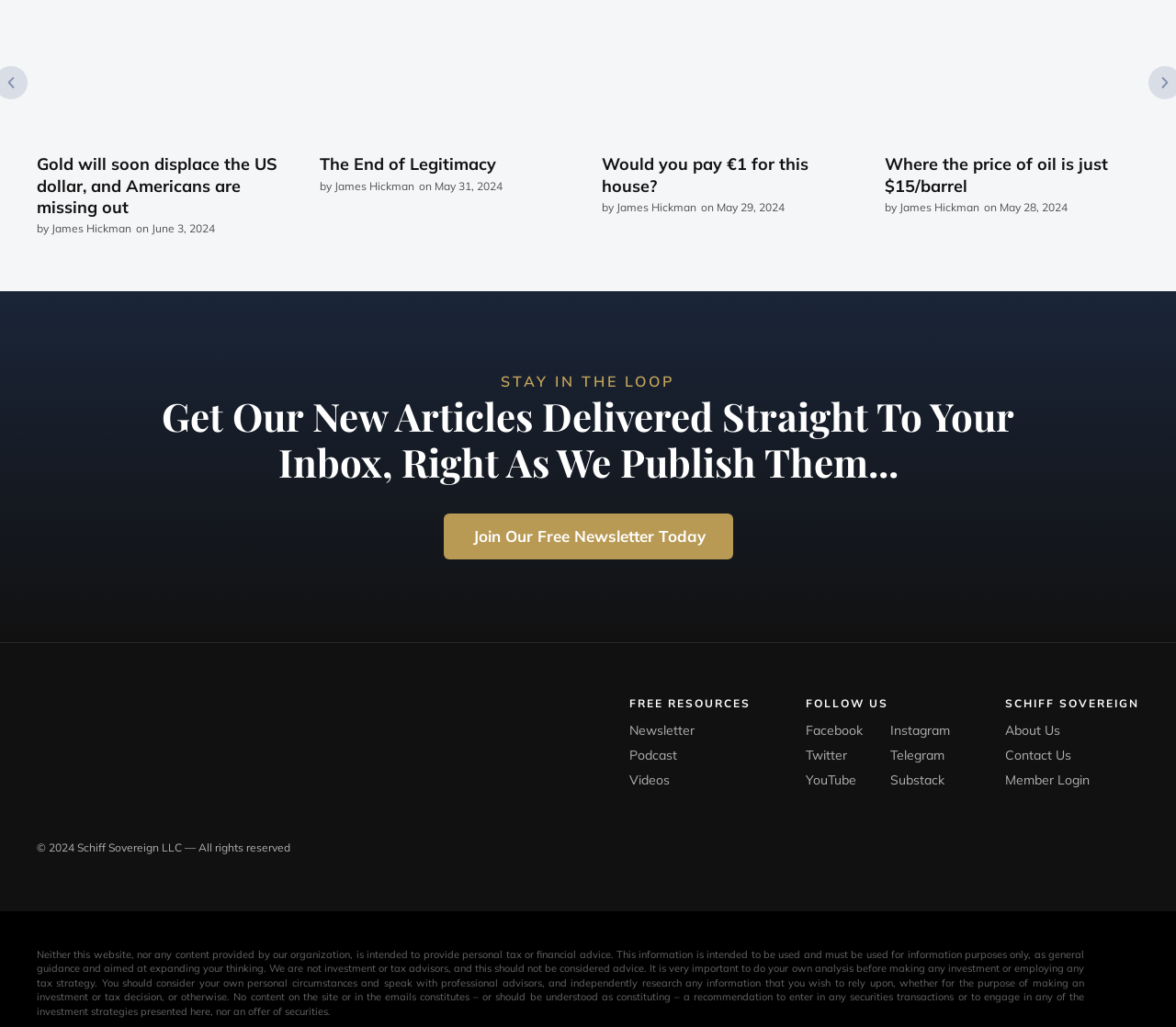What social media platforms can I follow Schiff Sovereign on?
Provide an in-depth and detailed explanation in response to the question.

The social media platforms that Schiff Sovereign can be followed on are listed under the 'FOLLOW US' static text element, which includes Facebook, Twitter, YouTube, Instagram, Telegram, and Substack.